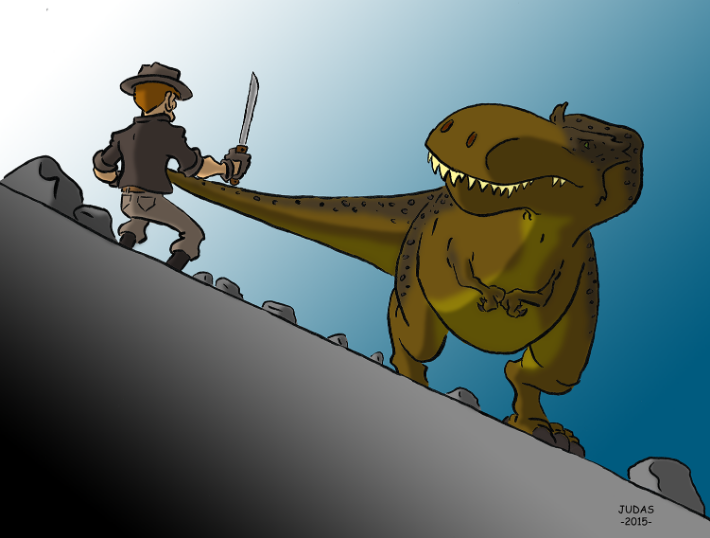In what year was the artwork created?
Look at the image and answer with only one word or phrase.

2015